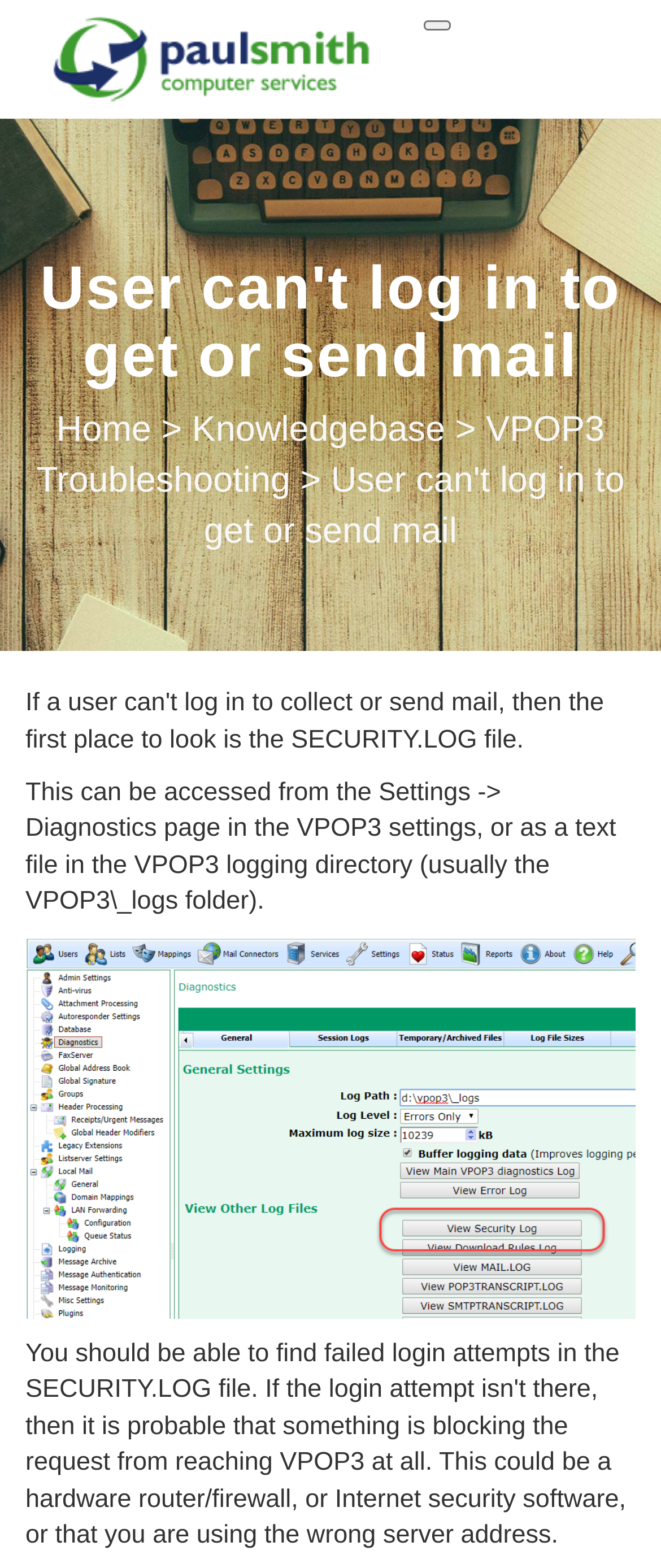What is the usual location of the VPOP3 logging directory? Refer to the image and provide a one-word or short phrase answer.

VPOP3\_logs folder